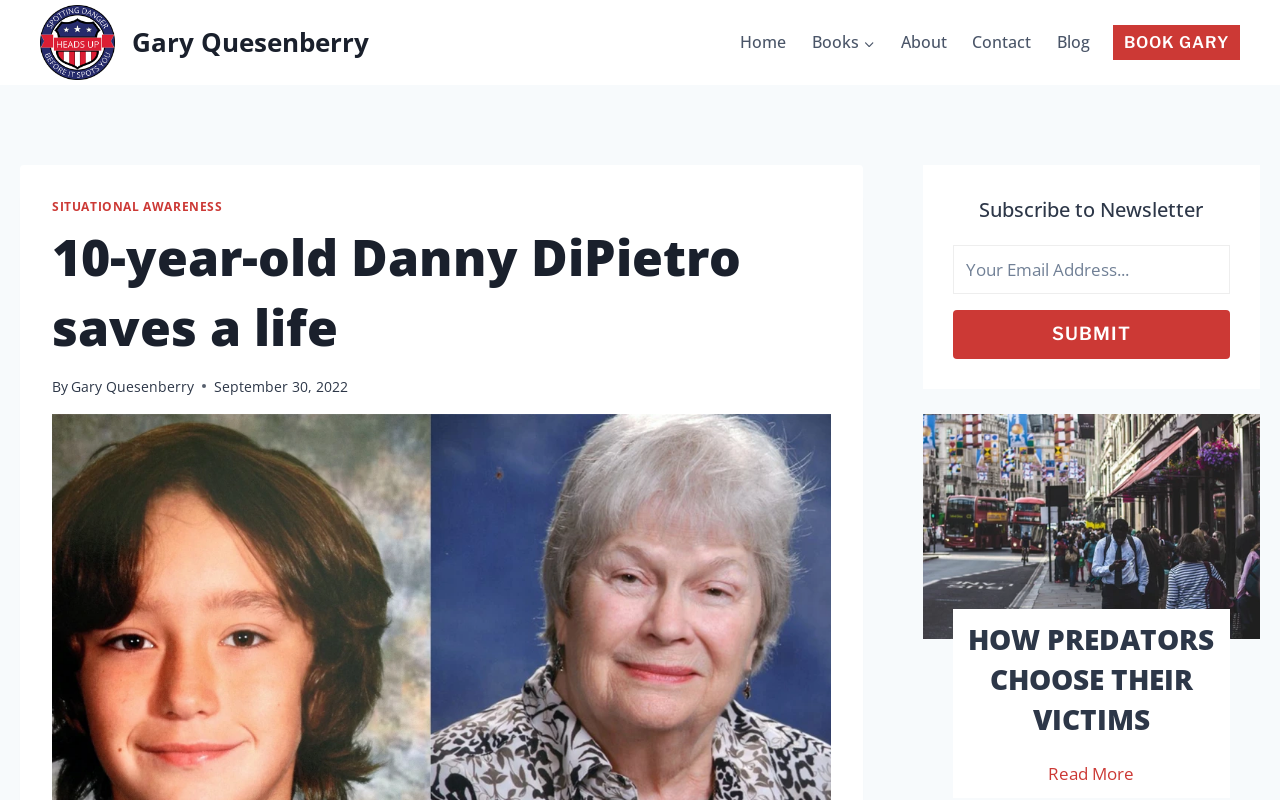Determine the coordinates of the bounding box for the clickable area needed to execute this instruction: "Click on the 'Home' link".

[0.568, 0.025, 0.624, 0.081]